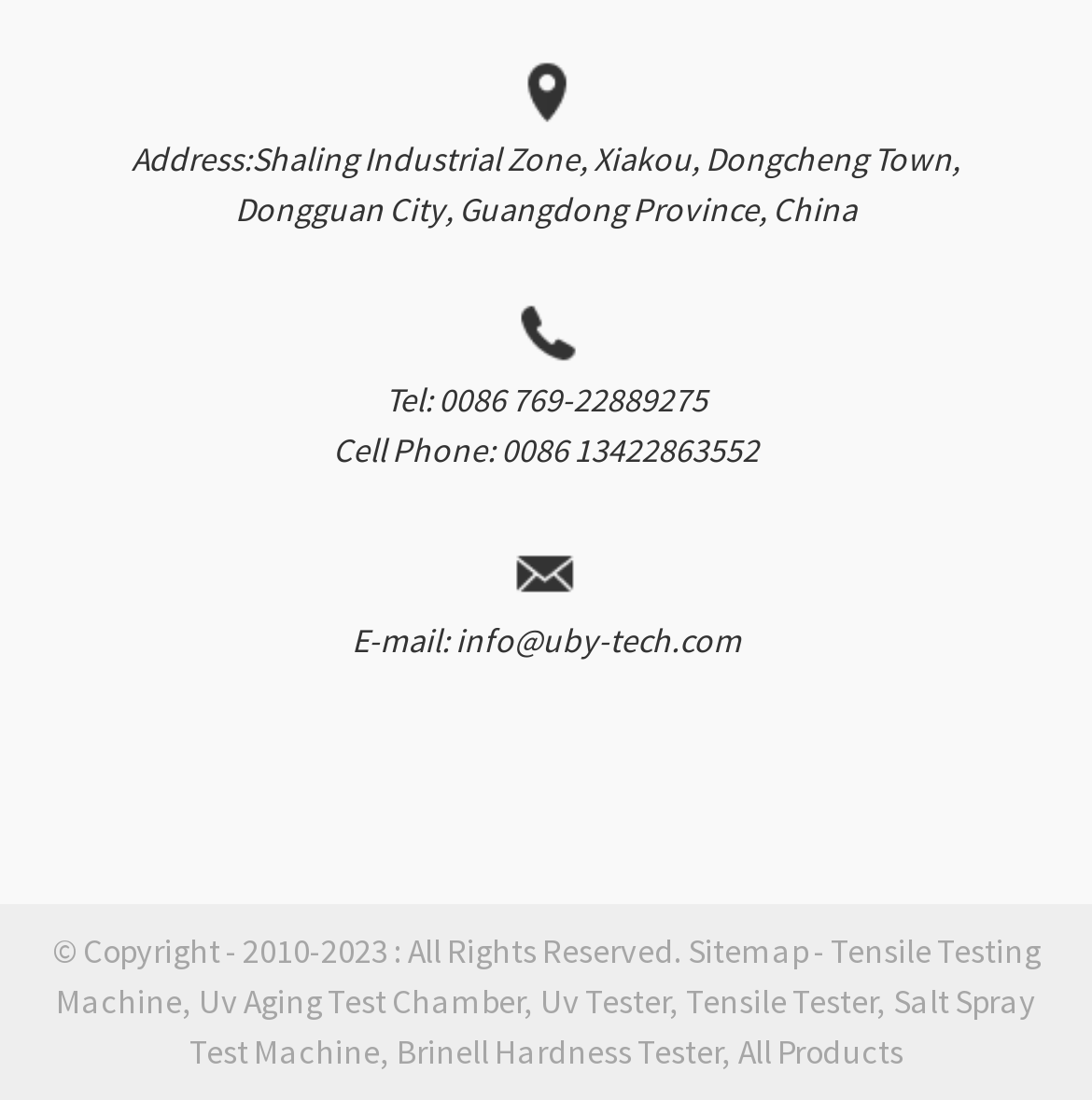Determine the bounding box coordinates for the area that should be clicked to carry out the following instruction: "Browse All Products".

[0.676, 0.936, 0.827, 0.974]